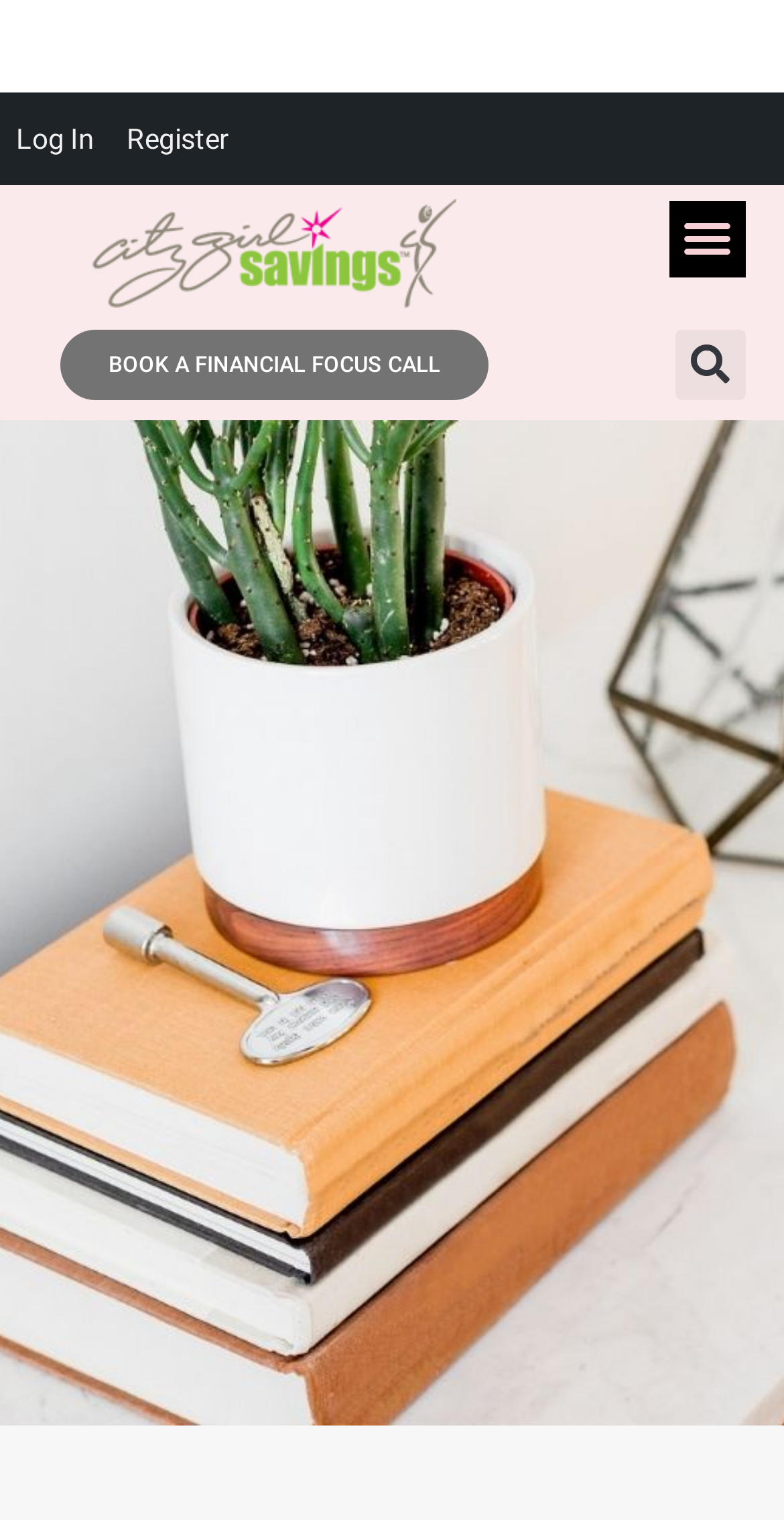Using the element description: "landfill", determine the bounding box coordinates. The coordinates should be in the format [left, top, right, bottom], with values between 0 and 1.

None